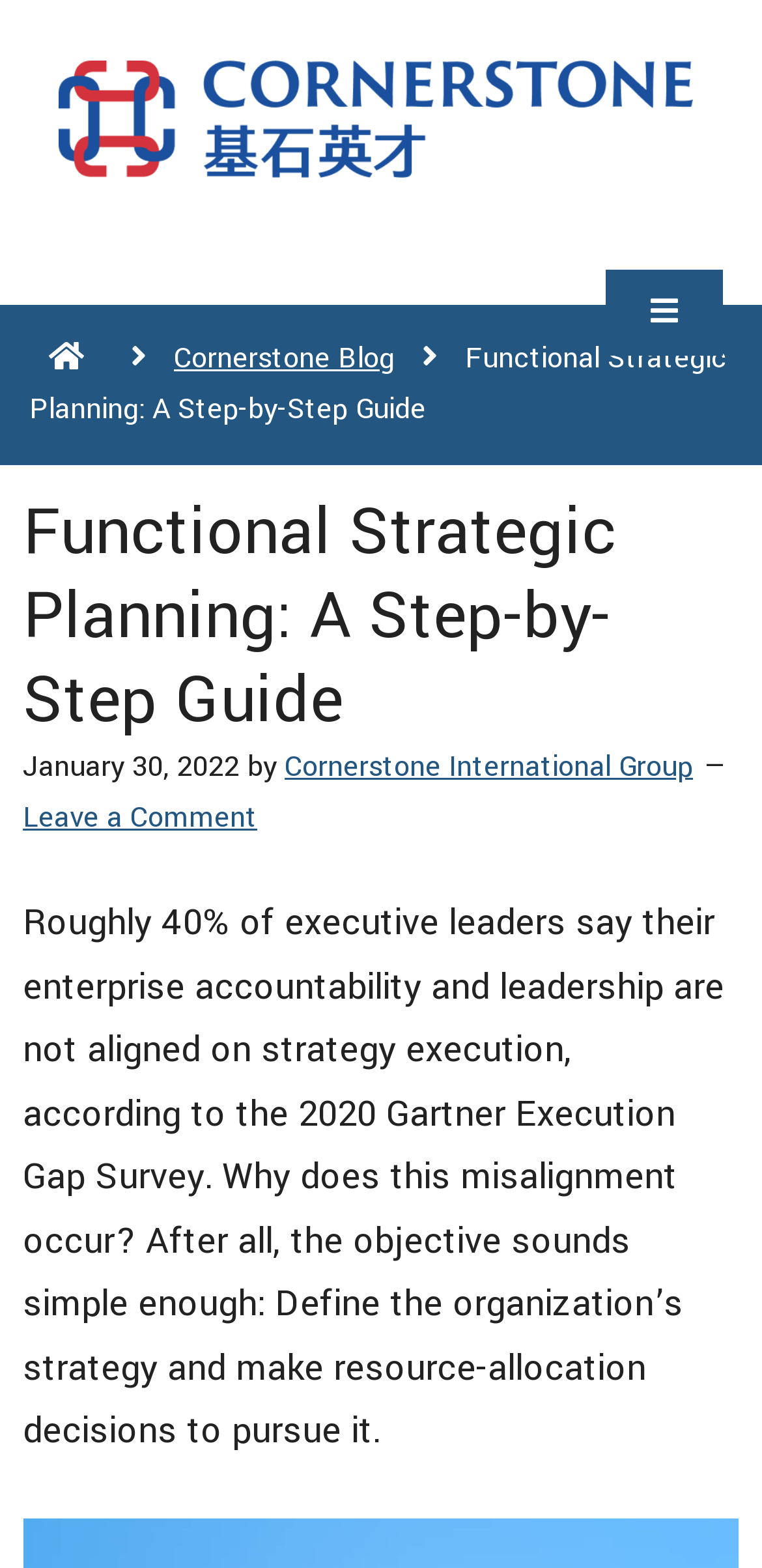What percentage of executive leaders say their enterprise accountability and leadership are not aligned?
From the screenshot, supply a one-word or short-phrase answer.

40%